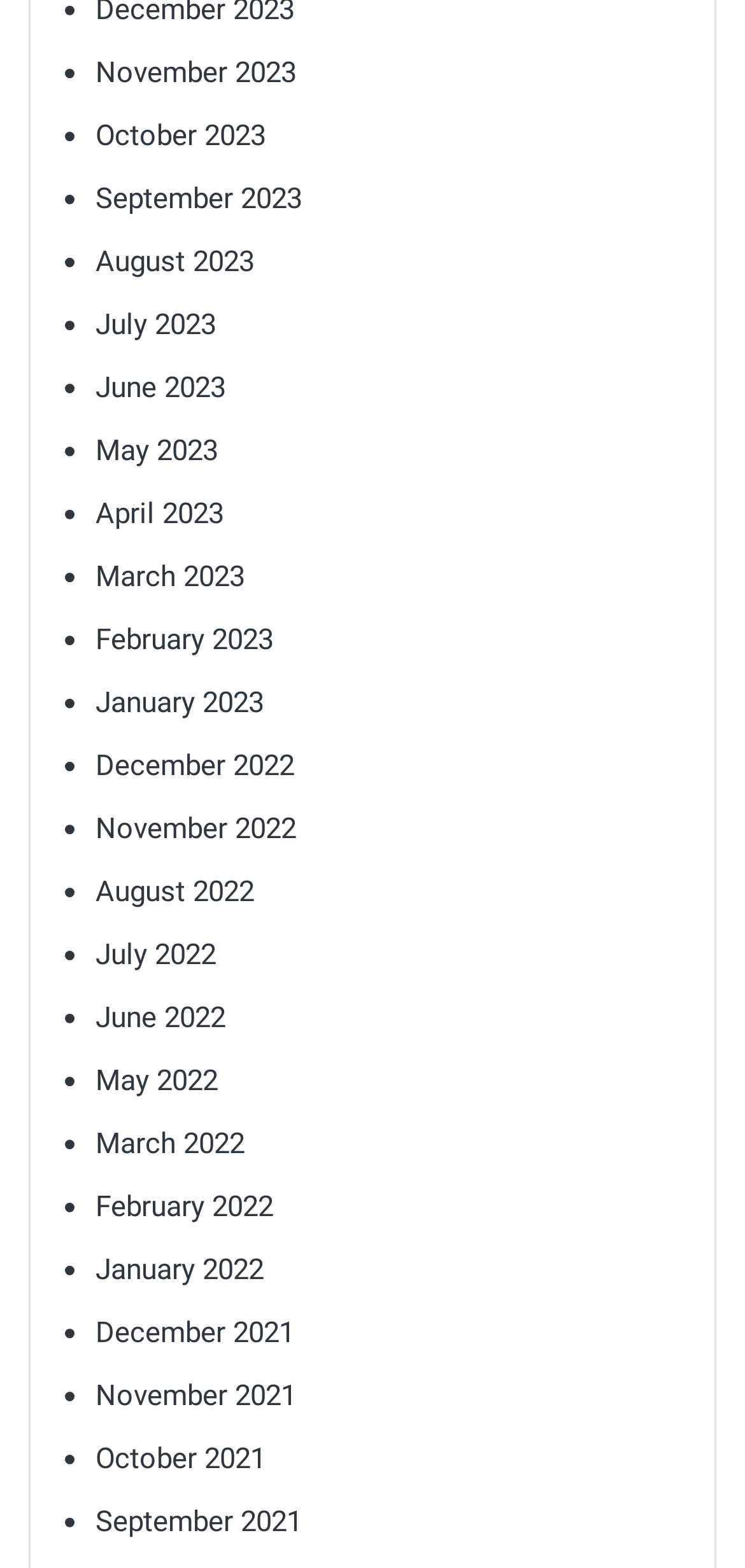Is the list of months in chronological order?
Using the image, respond with a single word or phrase.

Yes